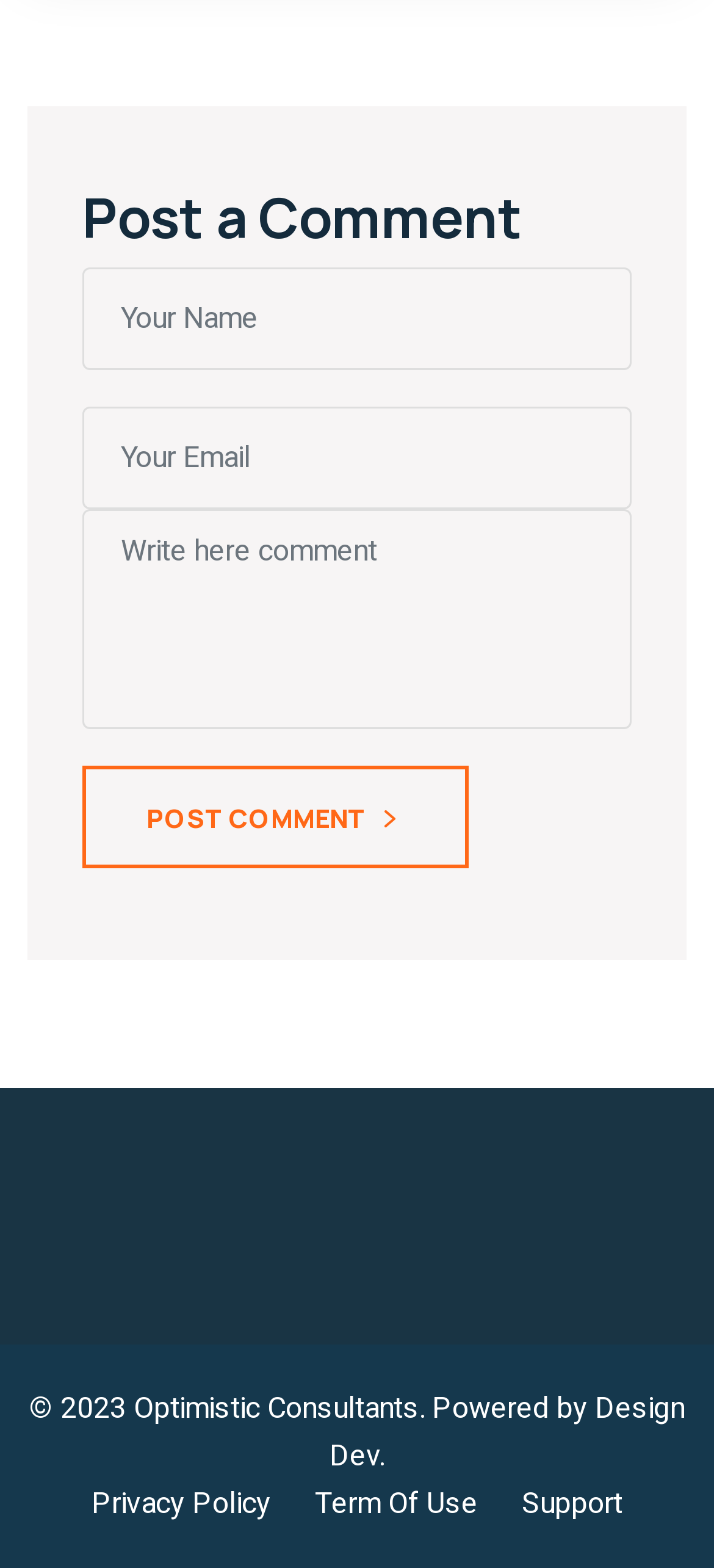Please find the bounding box coordinates of the element that must be clicked to perform the given instruction: "Write a comment". The coordinates should be four float numbers from 0 to 1, i.e., [left, top, right, bottom].

[0.115, 0.325, 0.885, 0.465]